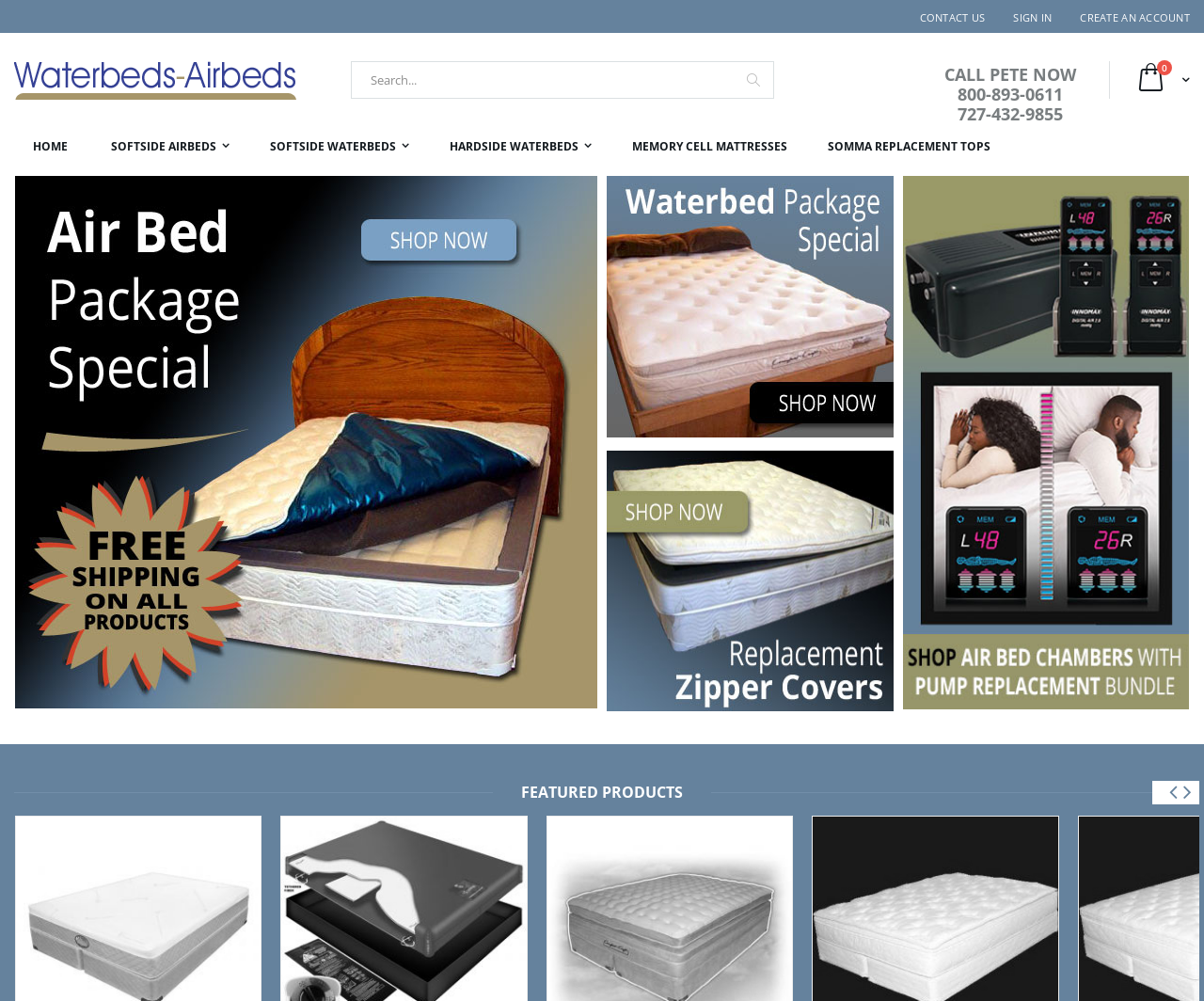Bounding box coordinates are specified in the format (top-left x, top-left y, bottom-right x, bottom-right y). All values are floating point numbers bounded between 0 and 1. Please provide the bounding box coordinate of the region this sentence describes: Softside Airbeds

[0.077, 0.126, 0.206, 0.167]